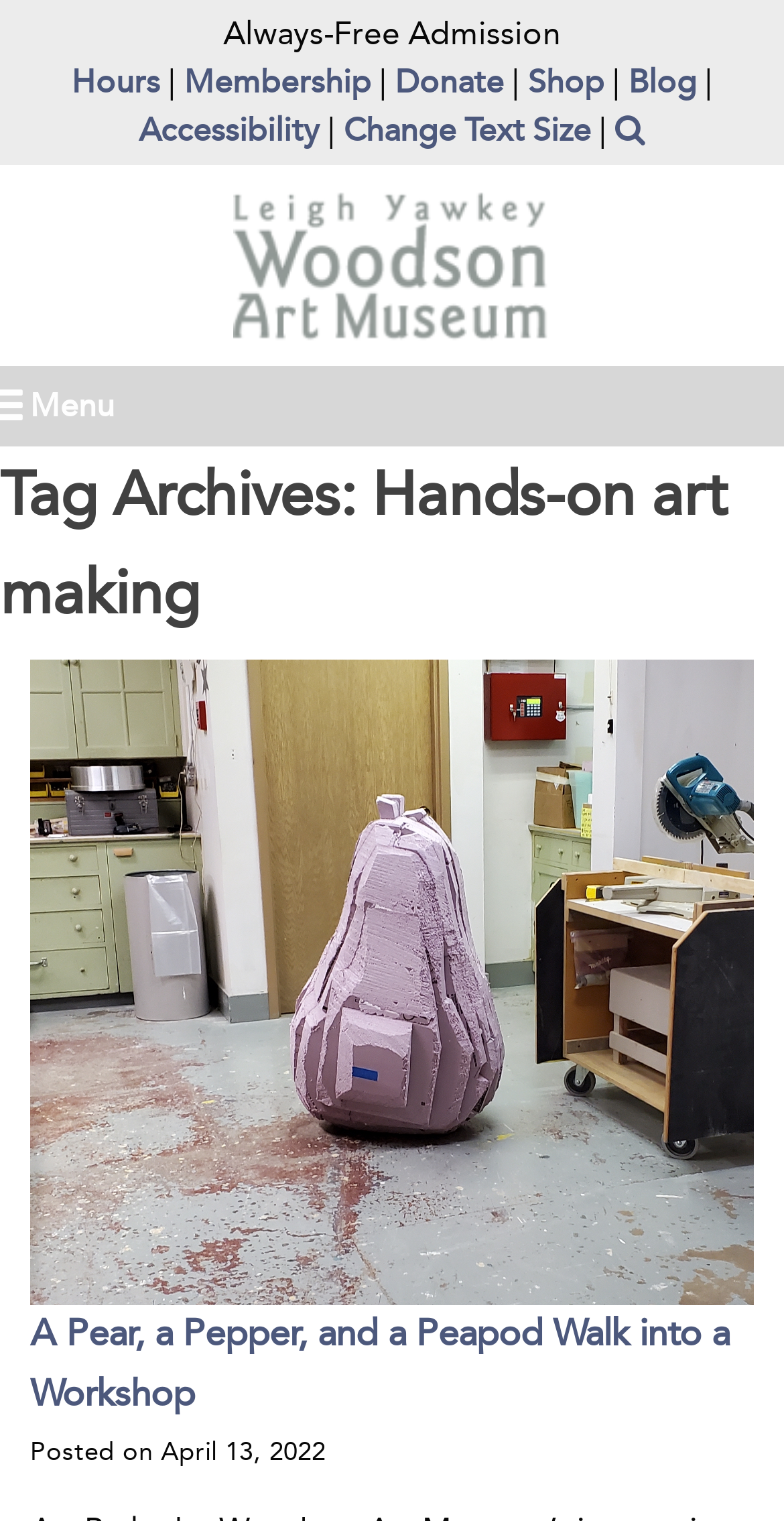What is the admission policy?
Look at the image and answer the question using a single word or phrase.

Always-Free